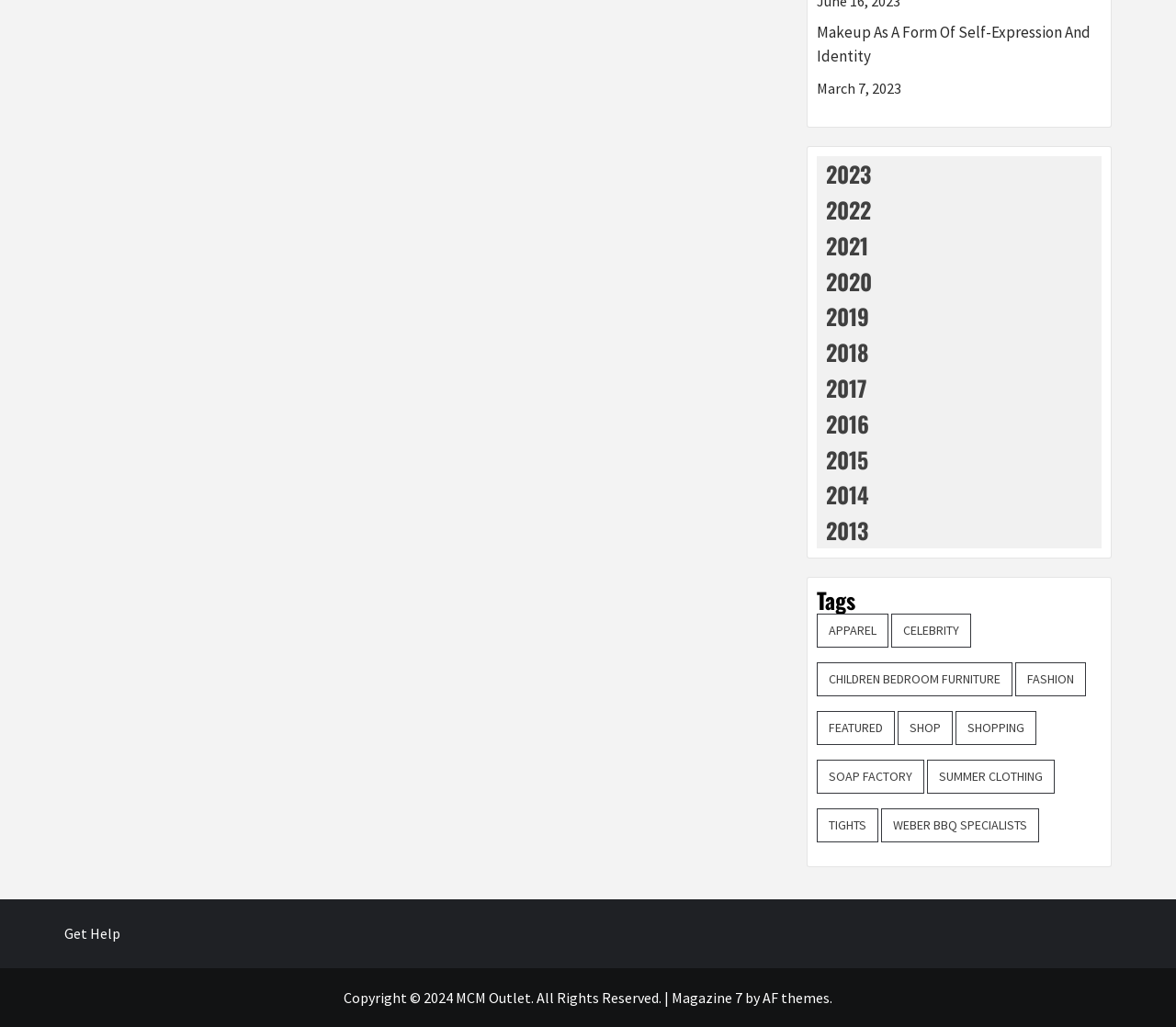Please identify the bounding box coordinates of the element that needs to be clicked to perform the following instruction: "View the '2023' section".

[0.695, 0.152, 0.937, 0.187]